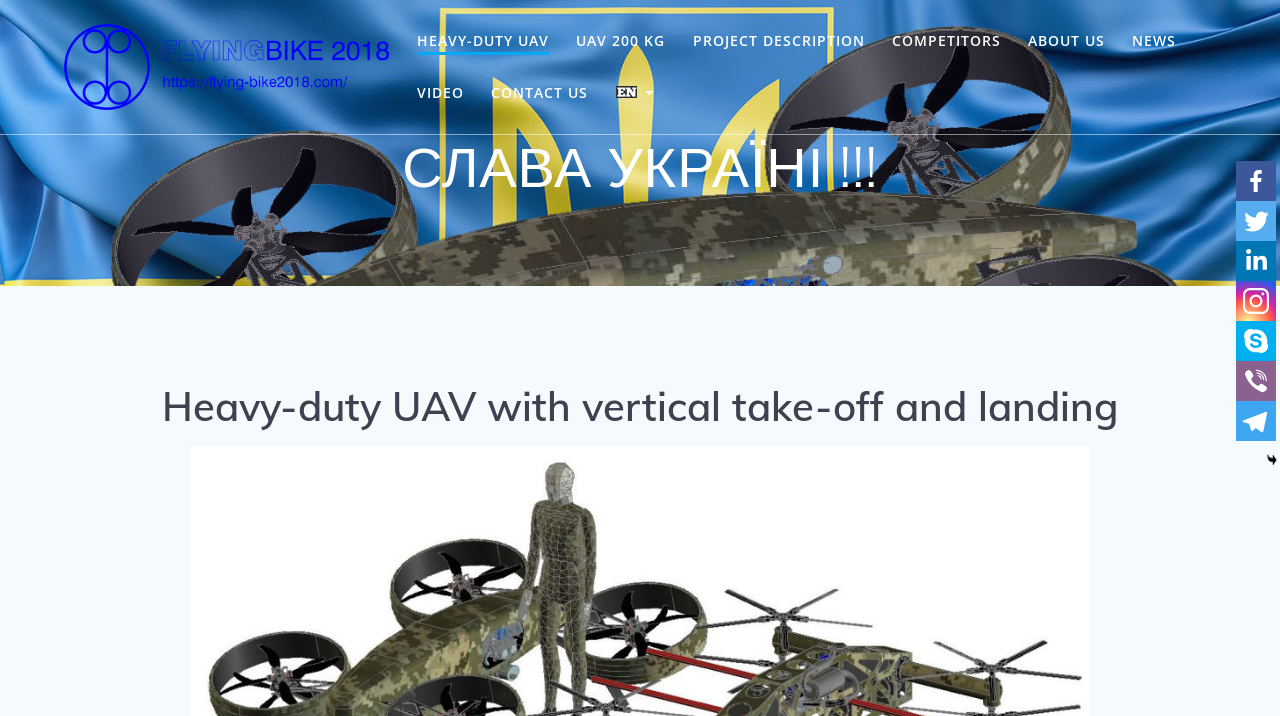Can you identify the bounding box coordinates of the clickable region needed to carry out this instruction: 'Click on the 'PROJECT DESCRIPTION' link'? The coordinates should be four float numbers within the range of 0 to 1, stated as [left, top, right, bottom].

[0.541, 0.041, 0.675, 0.073]